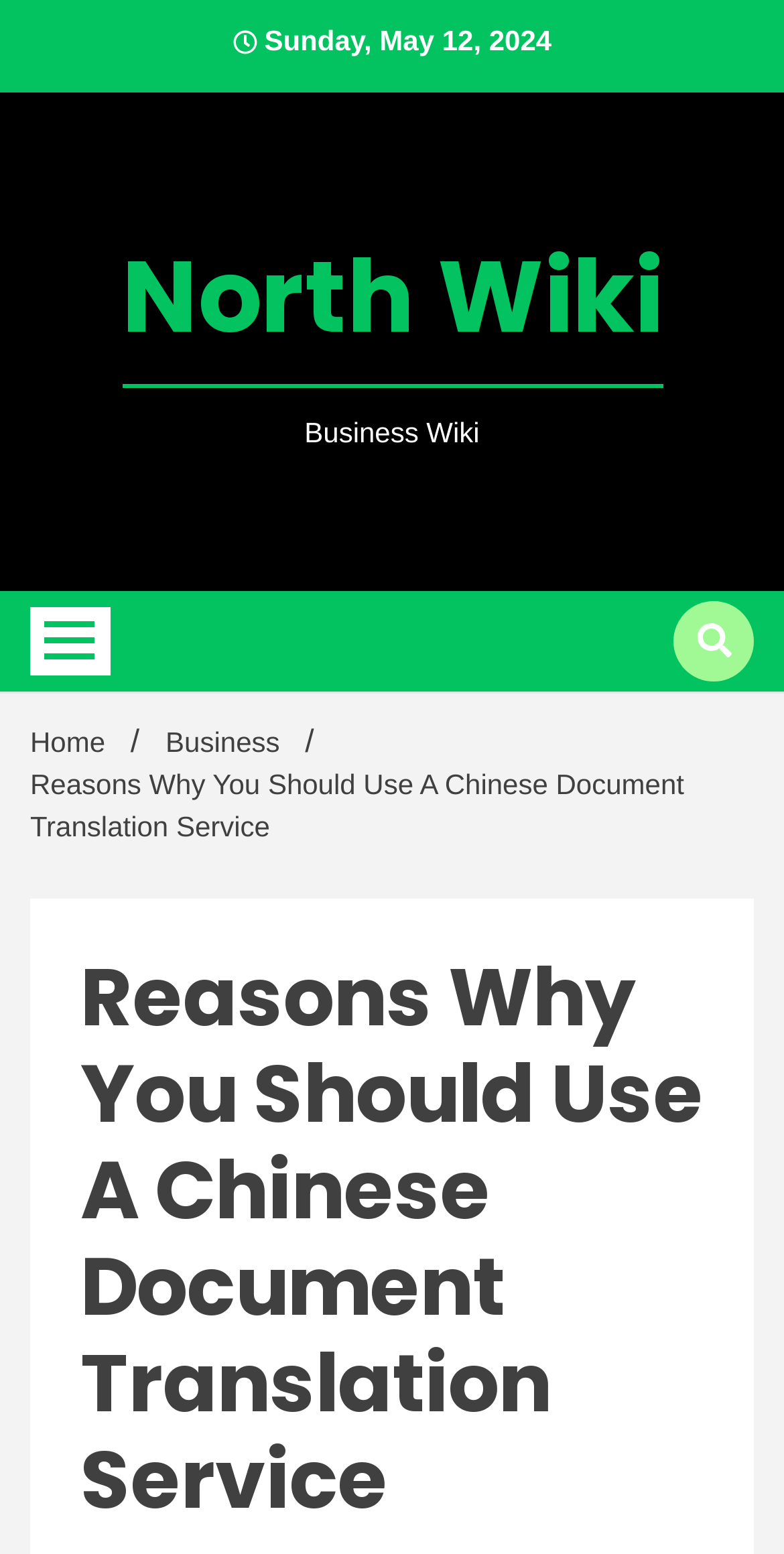What is the name of the wiki?
Provide a concise answer using a single word or phrase based on the image.

North Wiki